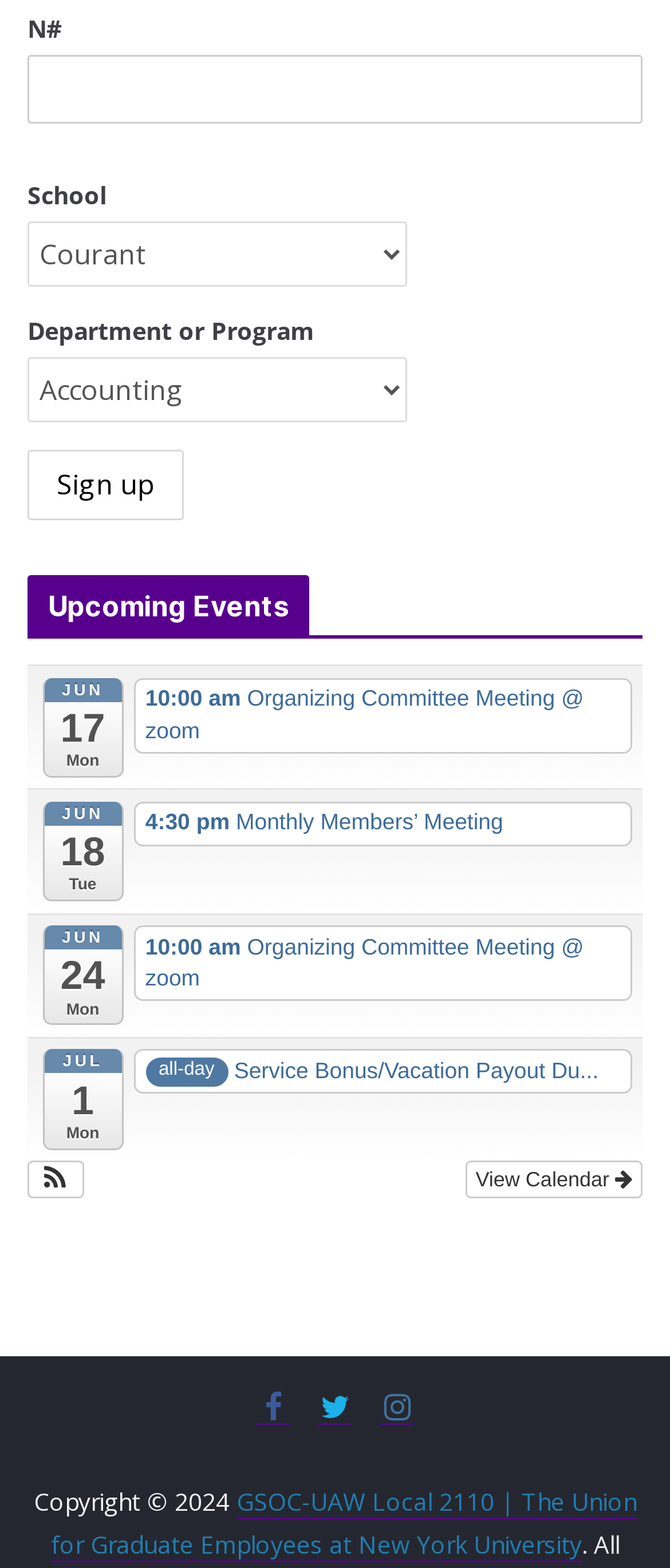Indicate the bounding box coordinates of the clickable region to achieve the following instruction: "Select department or program."

[0.041, 0.228, 0.607, 0.27]